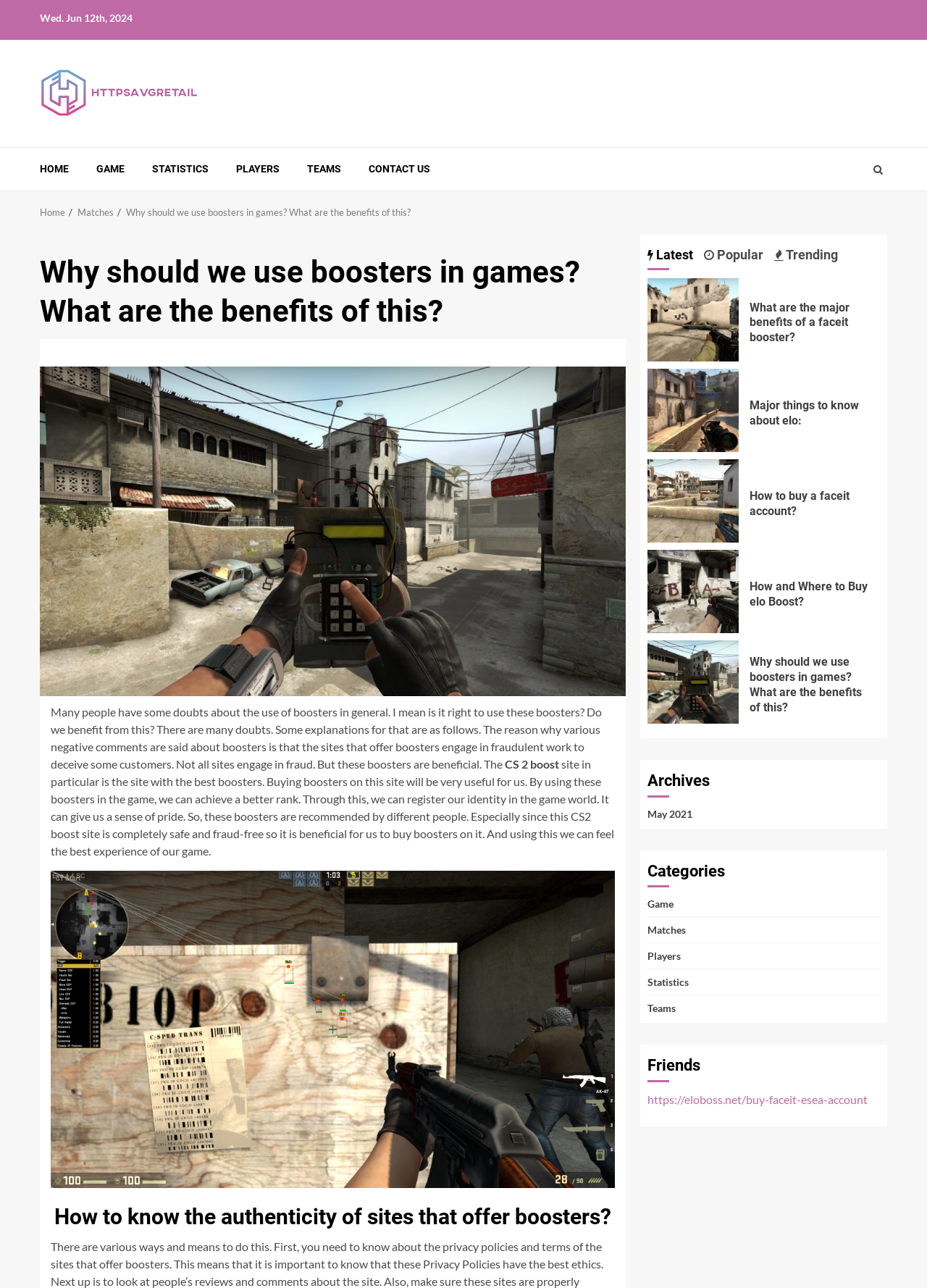Given the description Course Proctor, predict the bounding box coordinates of the UI element. Ensure the coordinates are in the format (top-left x, top-left y, bottom-right x, bottom-right y) and all values are between 0 and 1.

None